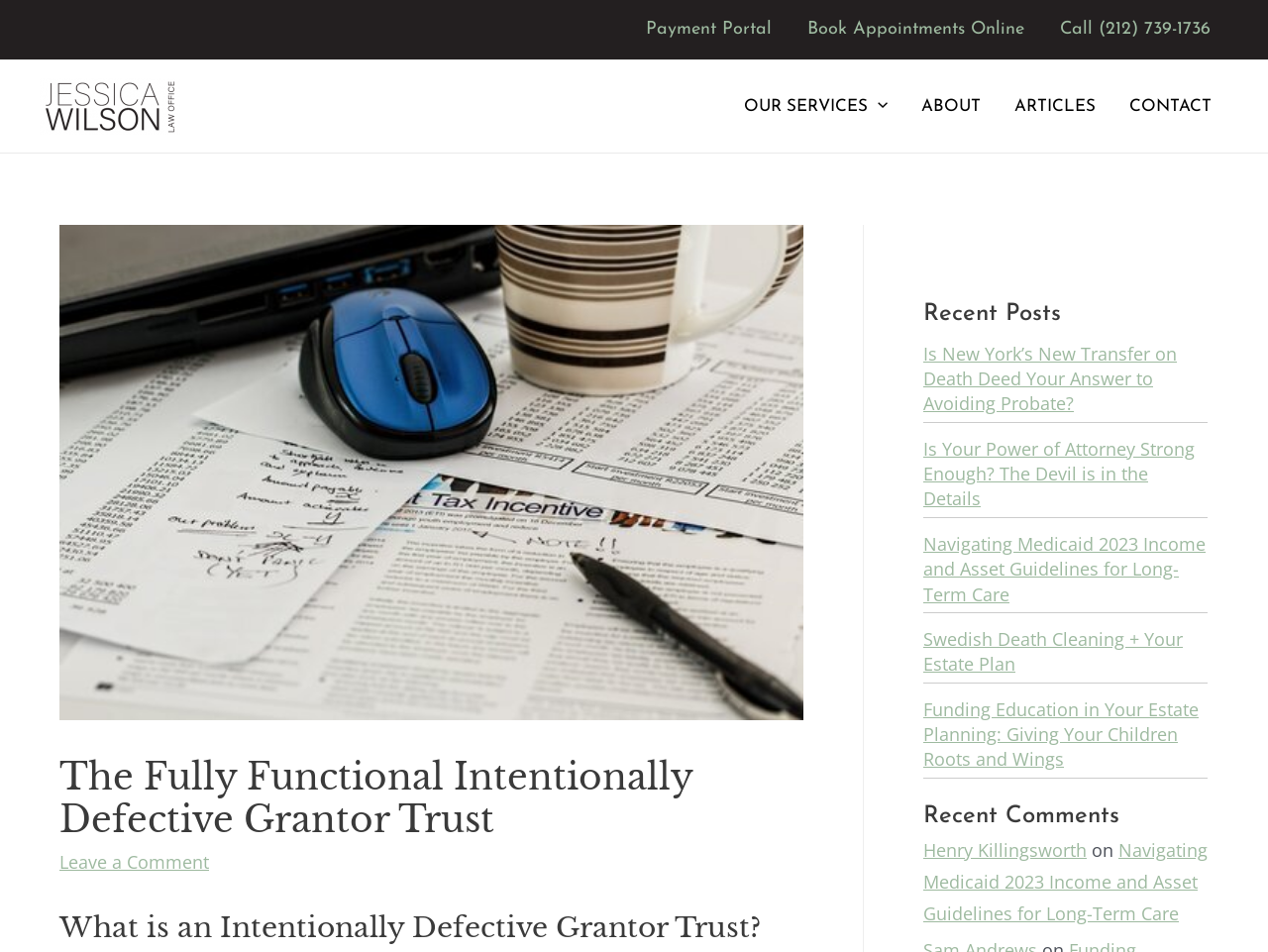Please determine the bounding box coordinates of the area that needs to be clicked to complete this task: 'Leave a comment'. The coordinates must be four float numbers between 0 and 1, formatted as [left, top, right, bottom].

[0.047, 0.893, 0.165, 0.918]